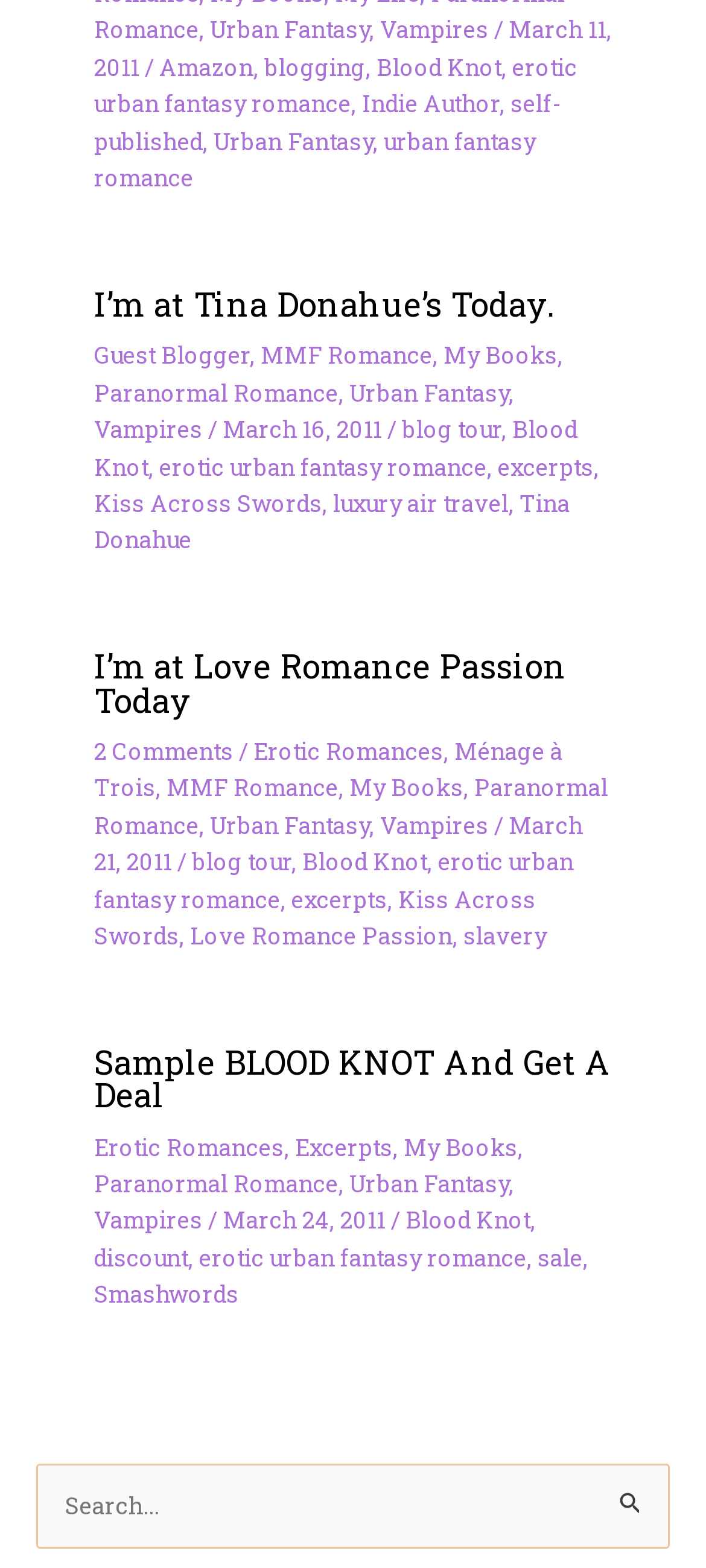Find the bounding box coordinates for the HTML element described in this sentence: "erotic urban fantasy romance". Provide the coordinates as four float numbers between 0 and 1, in the format [left, top, right, bottom].

[0.225, 0.288, 0.69, 0.306]